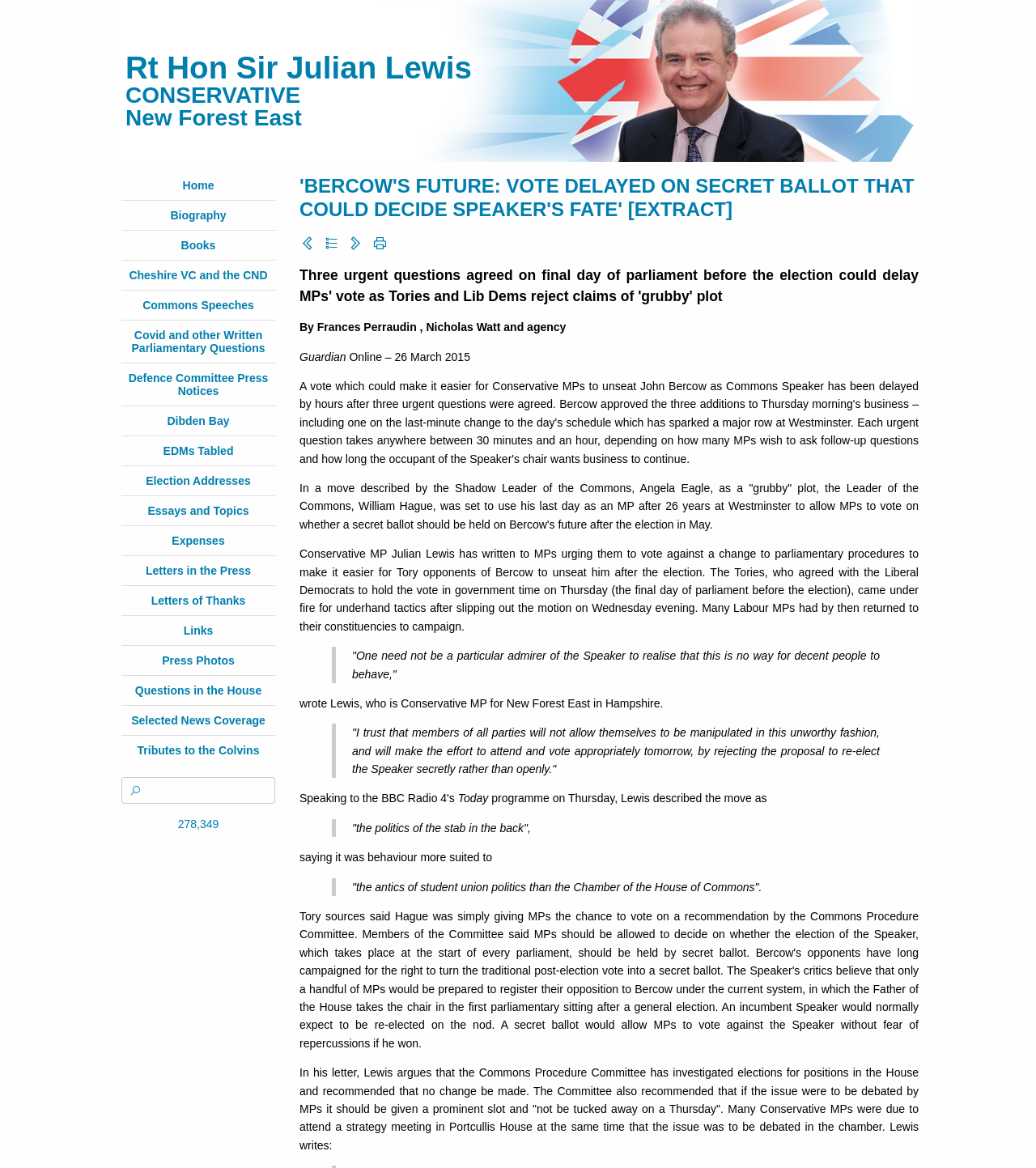Show the bounding box coordinates for the element that needs to be clicked to execute the following instruction: "Click on the link to view Covid and other Written Parliamentary Questions". Provide the coordinates in the form of four float numbers between 0 and 1, i.e., [left, top, right, bottom].

[0.127, 0.281, 0.256, 0.304]